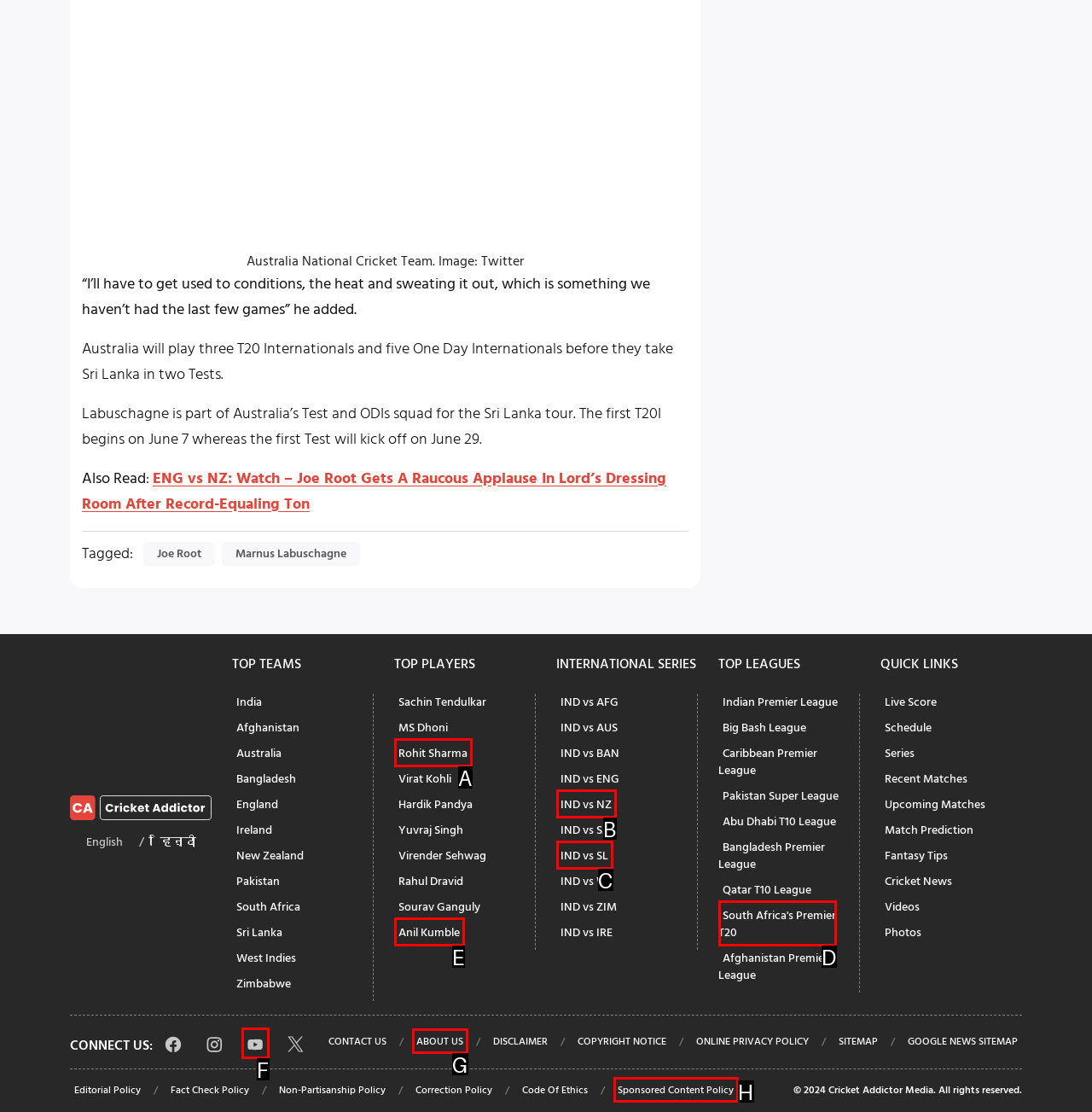Select the HTML element that fits the following description: Sponsored Content Policy
Provide the letter of the matching option.

H